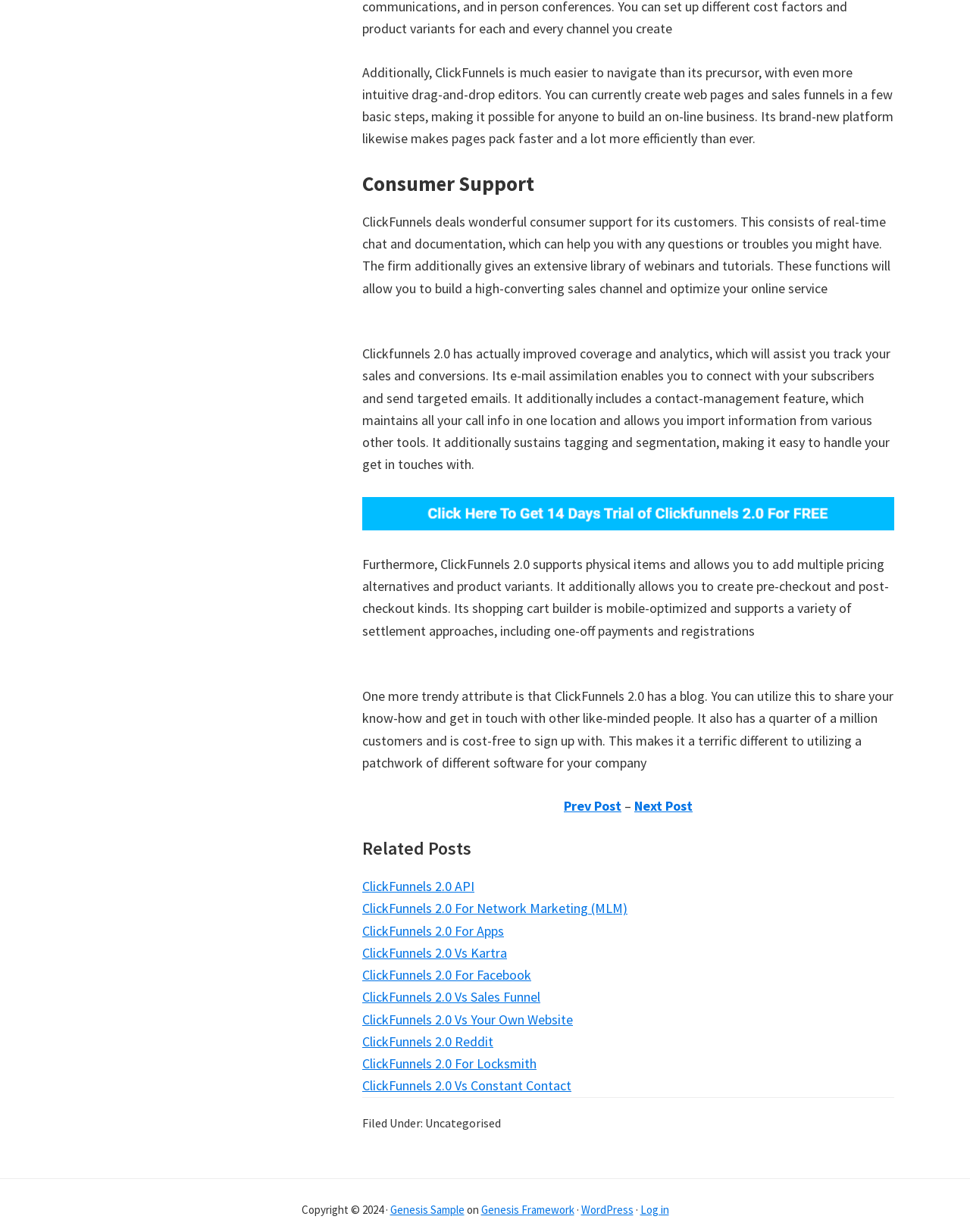Please provide a comprehensive answer to the question below using the information from the image: What is the copyright year mentioned at the bottom of the webpage?

At the bottom of the webpage, there is a footer section that mentions the copyright year, which is 2024.